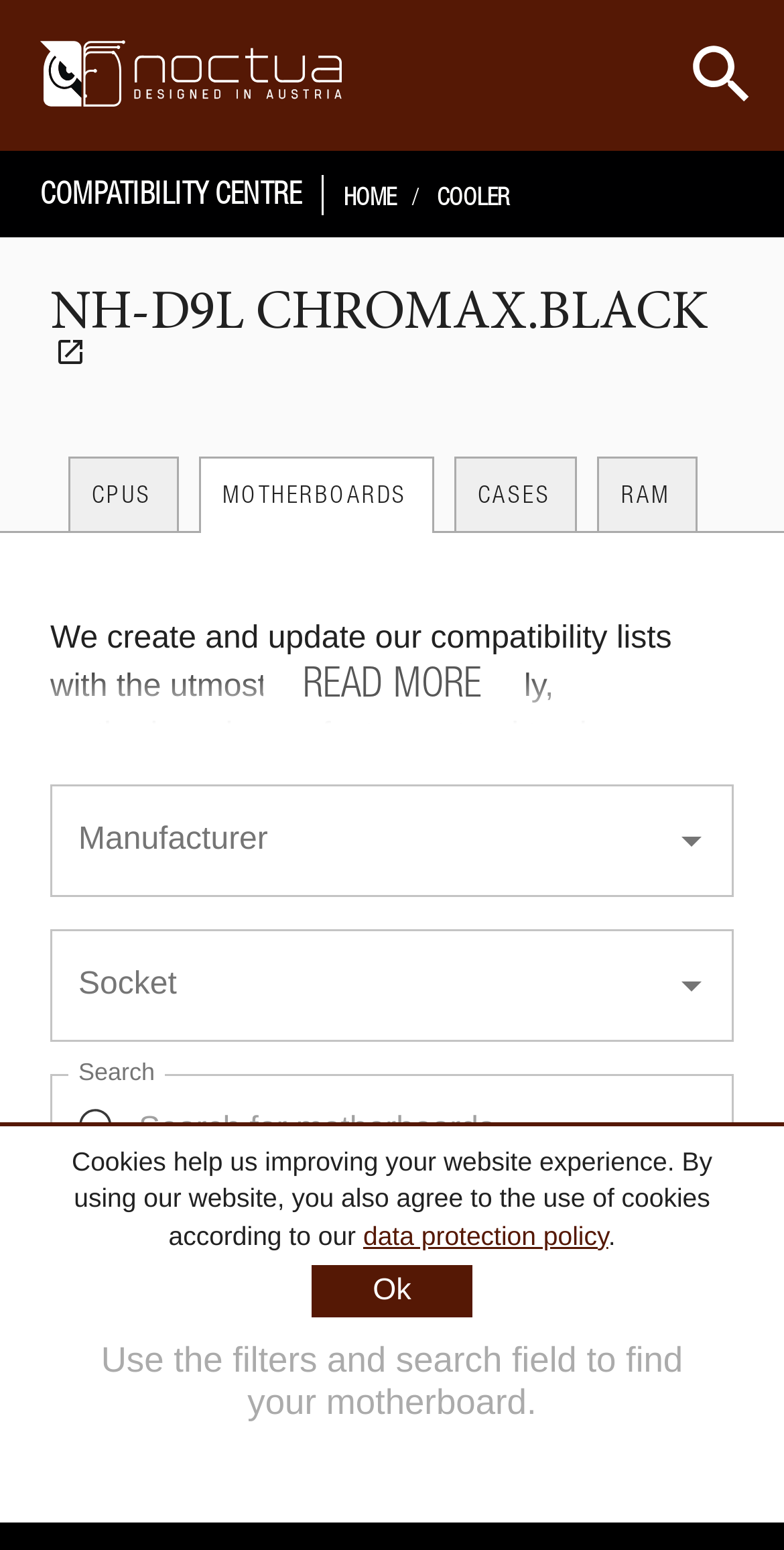Identify the bounding box of the UI component described as: "Compatibility Centre".

[0.051, 0.11, 0.385, 0.14]